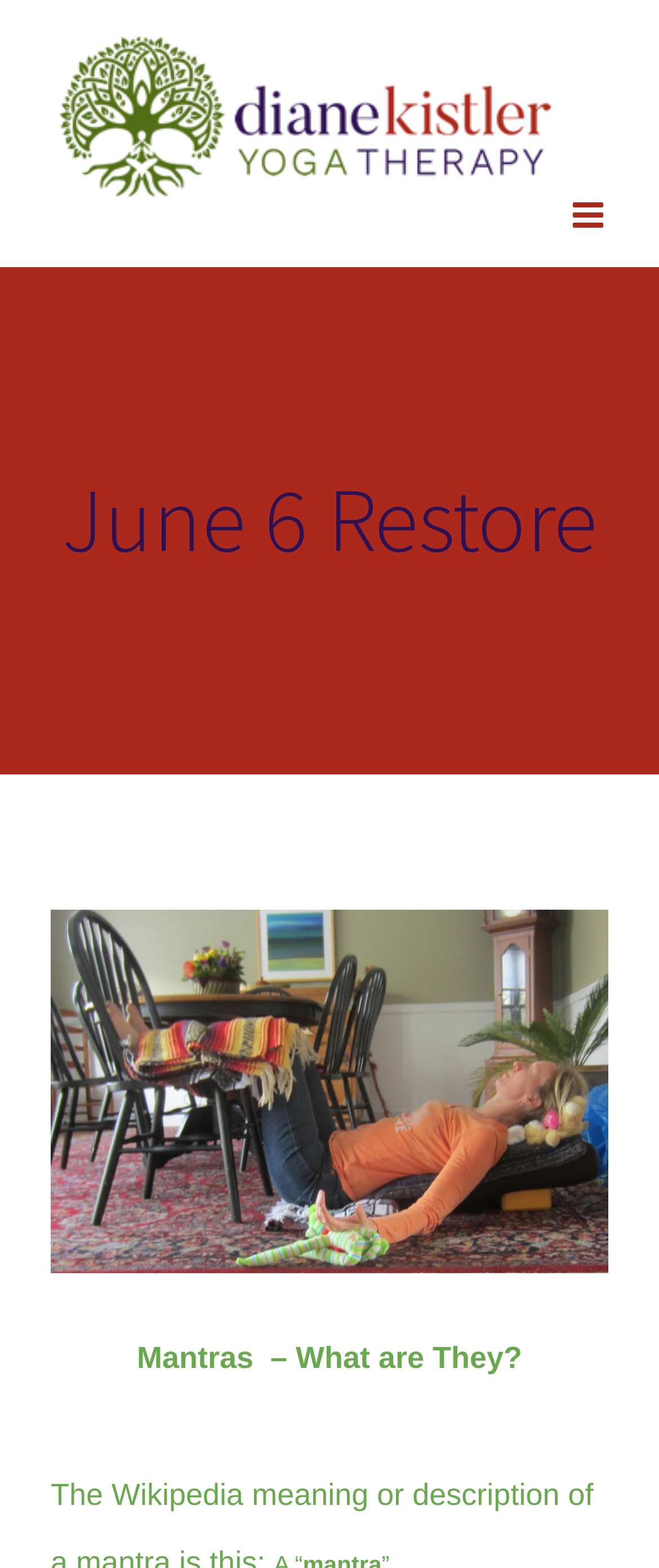What is the text below the image link?
Please answer the question with a detailed and comprehensive explanation.

Below the image link 'IMG_0896.JPG', there is a static text 'View Larger Image' with a bounding box coordinate of [0.074, 0.588, 0.197, 0.7].